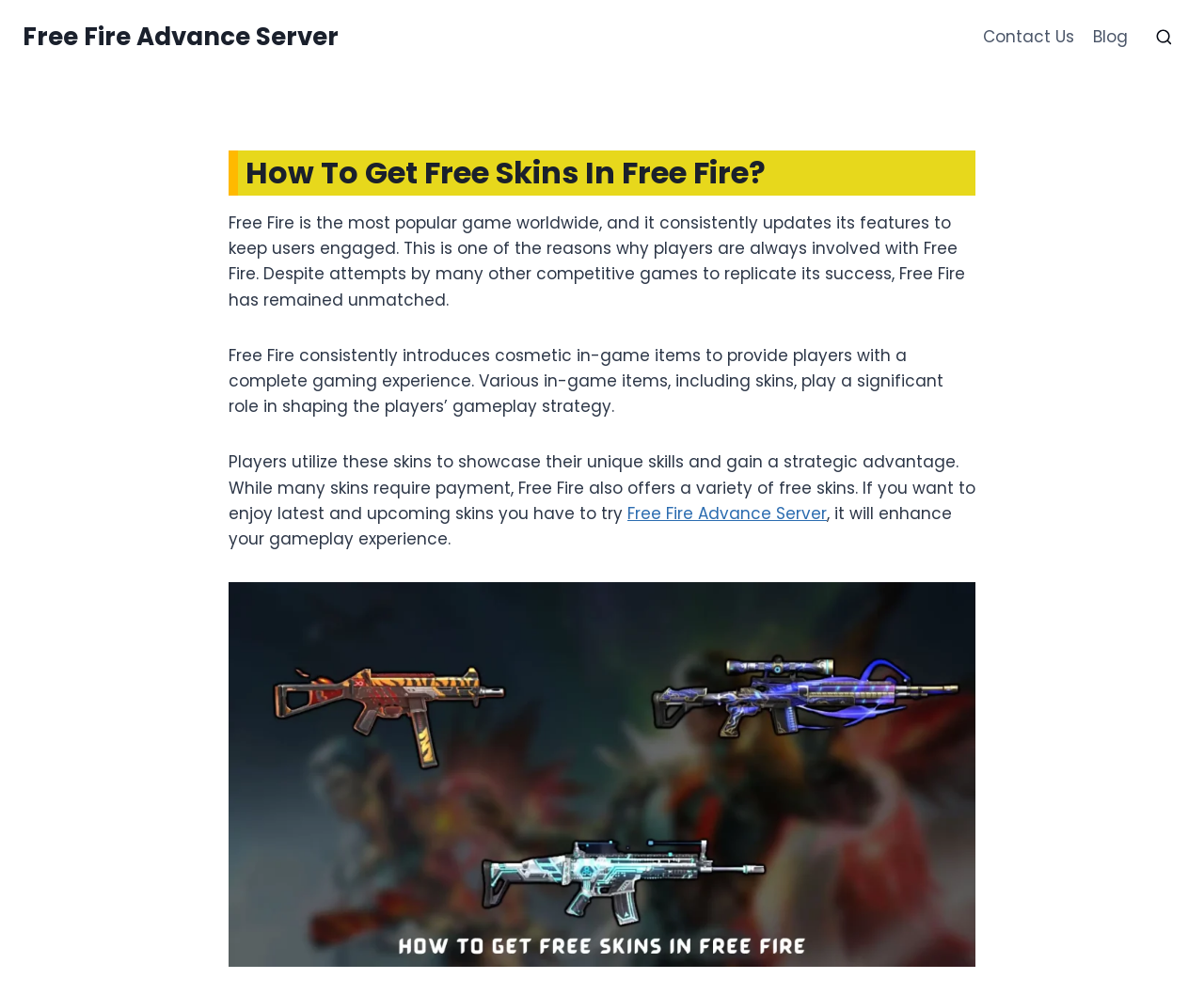What is the name of the popular game discussed?
Refer to the screenshot and answer in one word or phrase.

Free Fire